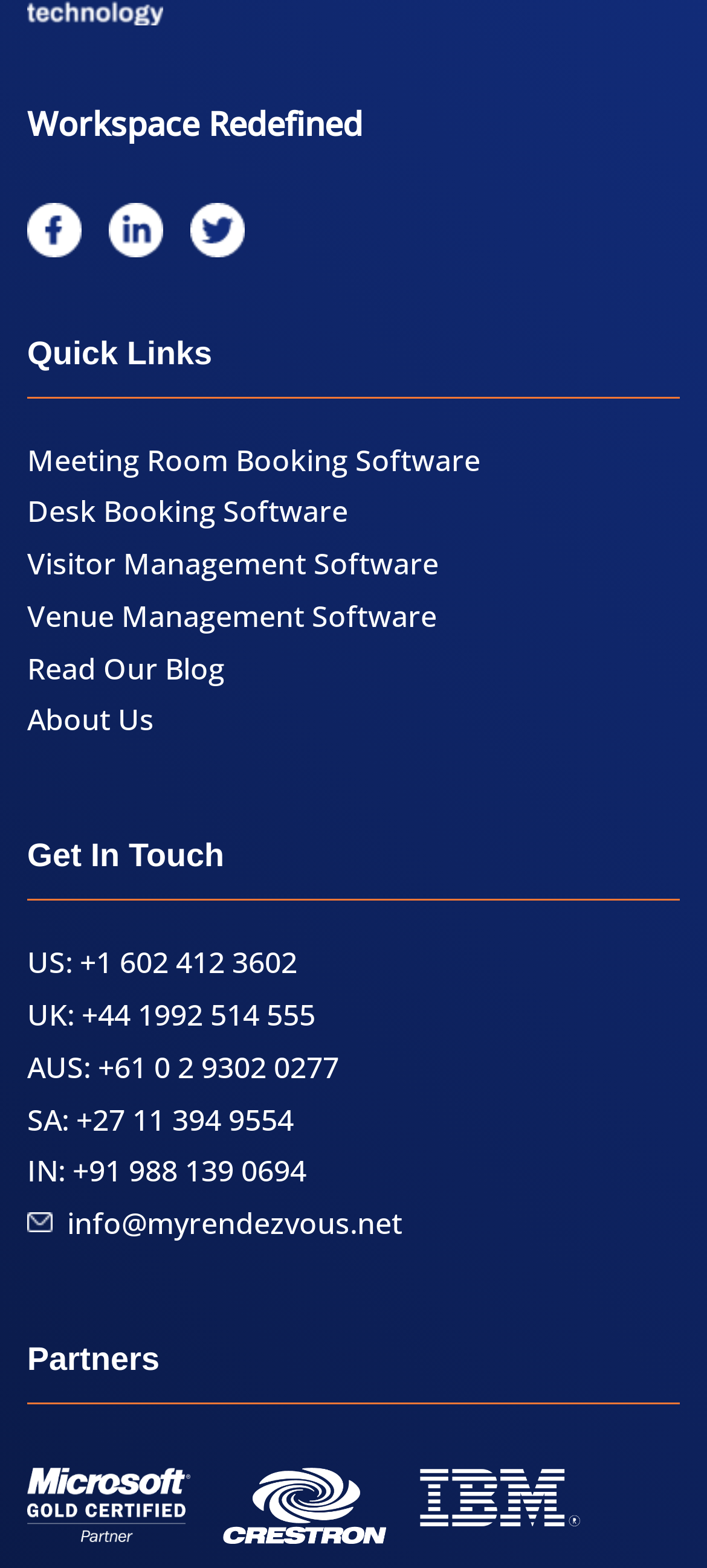What is the theme of the software offered by the company?
Using the image, give a concise answer in the form of a single word or short phrase.

Workspace management